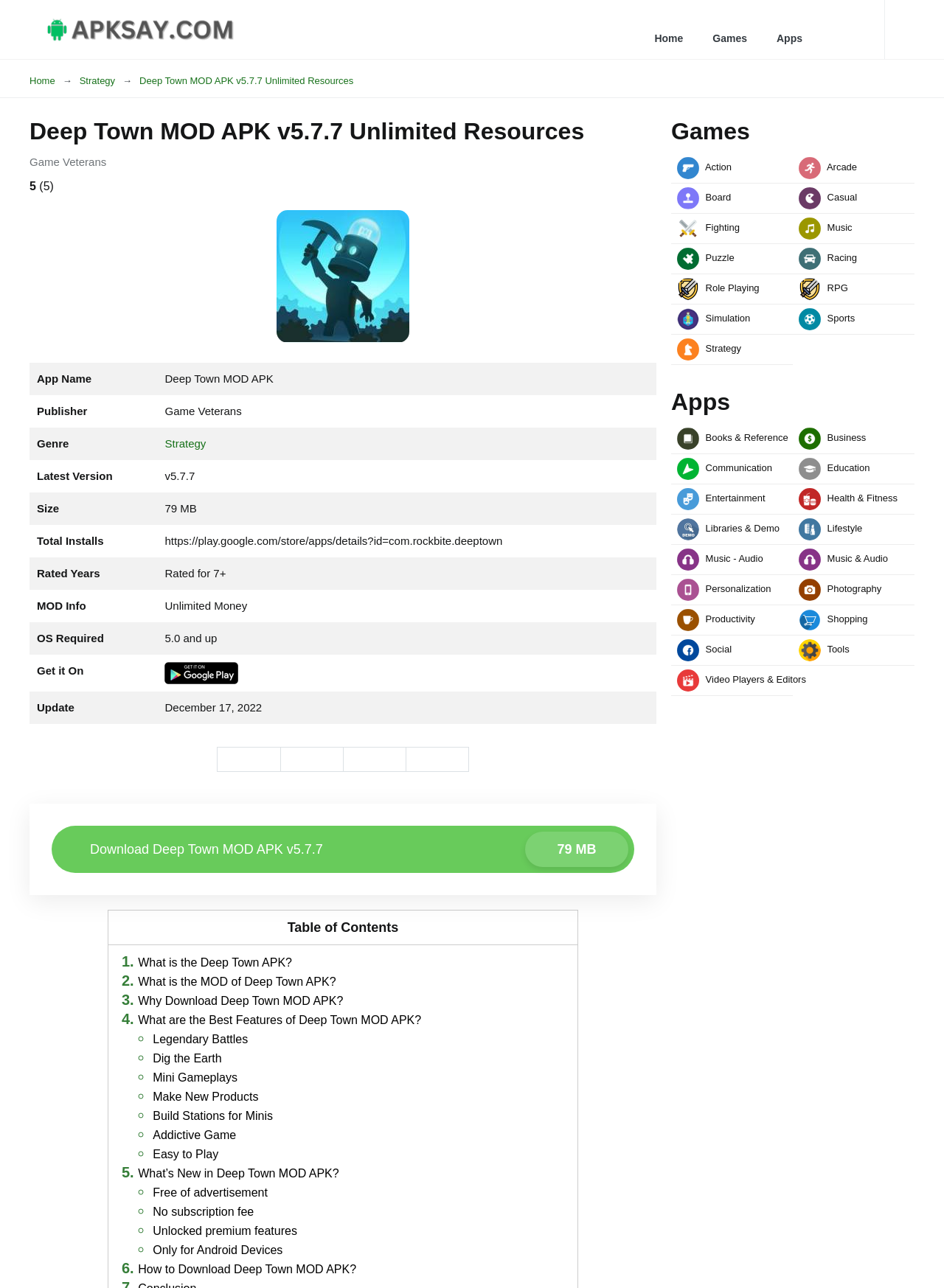Given the element description, predict the bounding box coordinates in the format (top-left x, top-left y, bottom-right x, bottom-right y). Make sure all values are between 0 and 1. Here is the element description: Libraries & Demo

[0.711, 0.4, 0.84, 0.423]